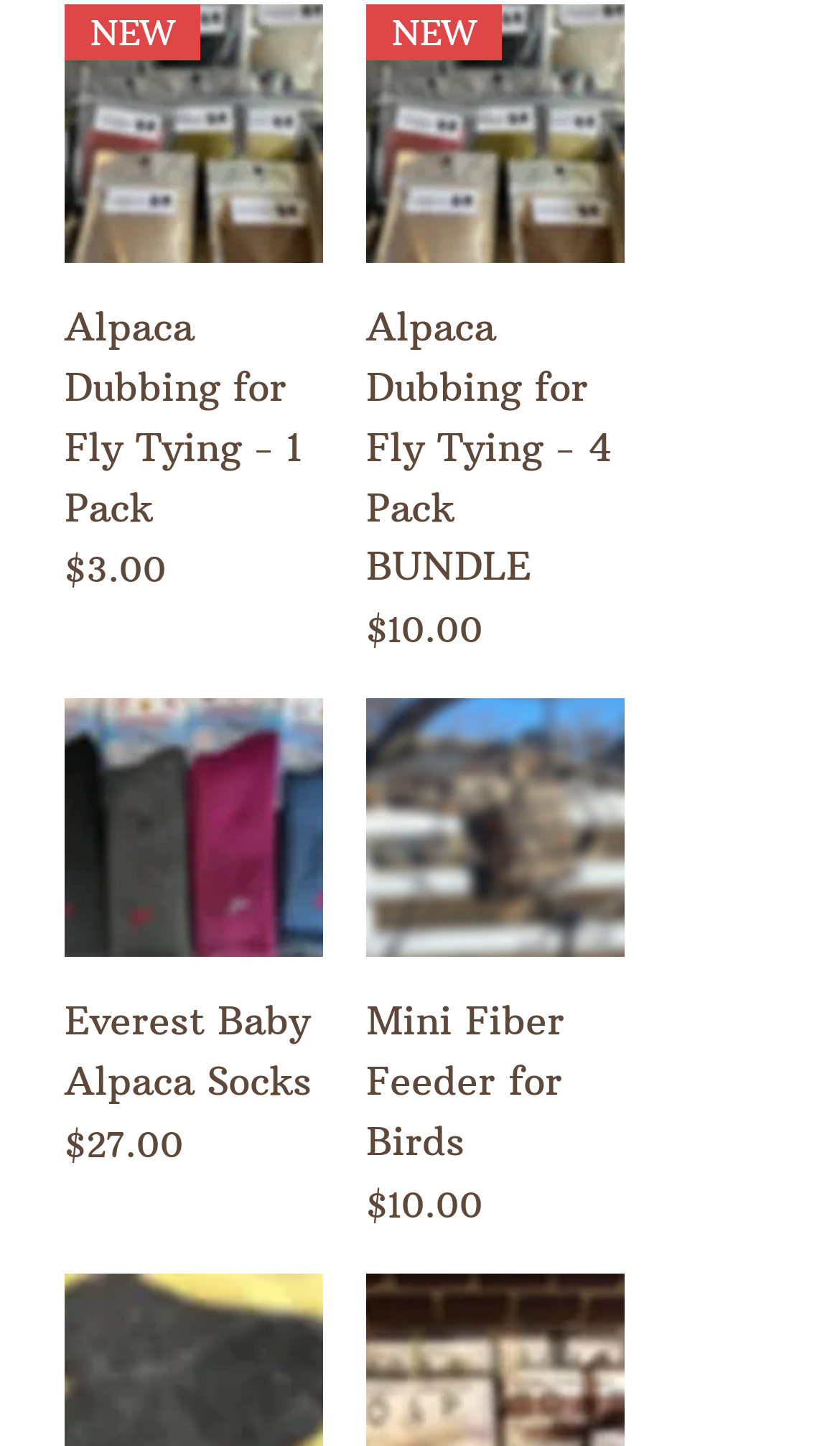What is the price of the 'Alpaca Dubbing for Fly Tying - 1 Pack' product? Look at the image and give a one-word or short phrase answer.

$3.00